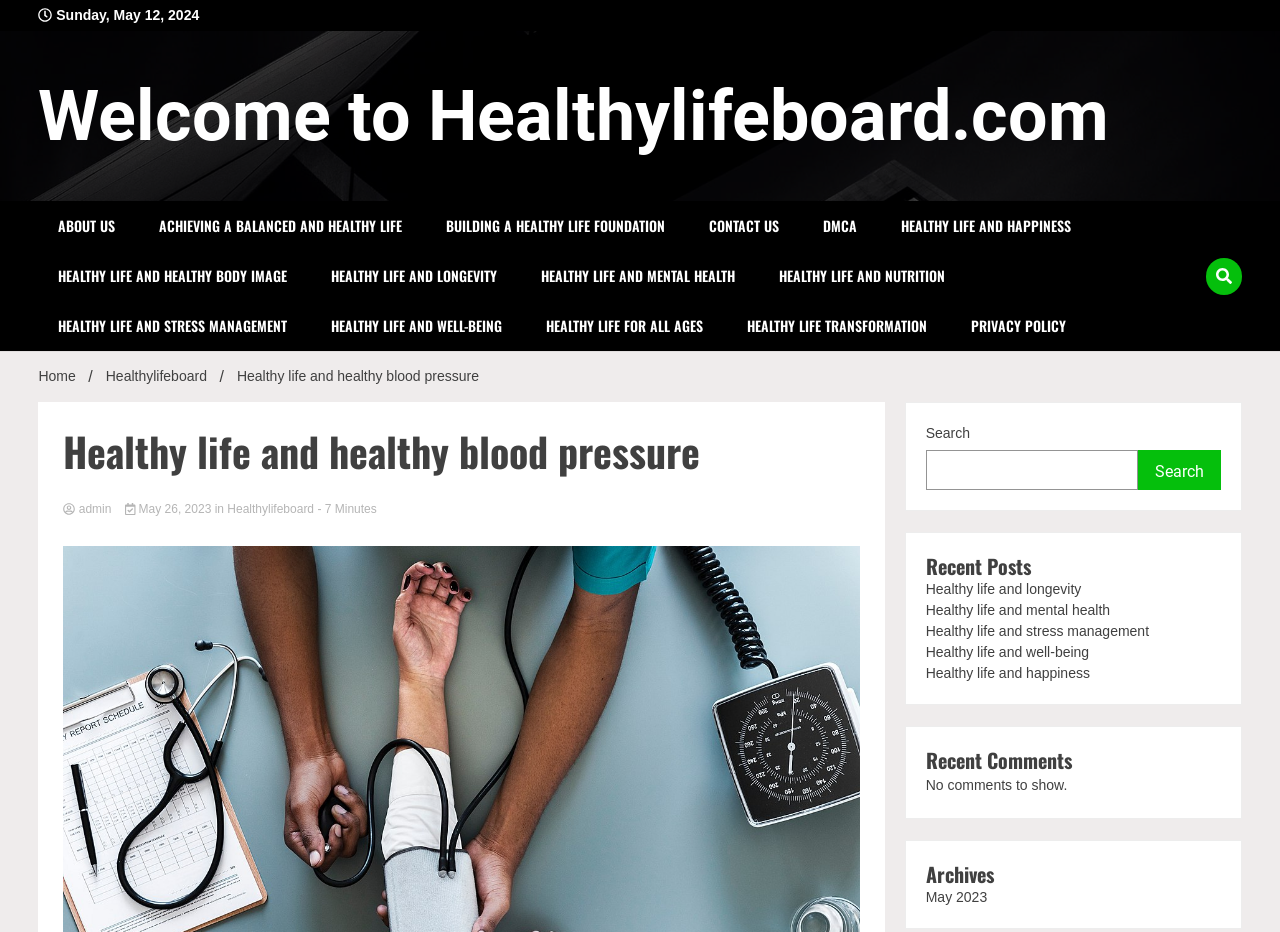Respond with a single word or short phrase to the following question: 
How many links are in the 'Archives' section?

1